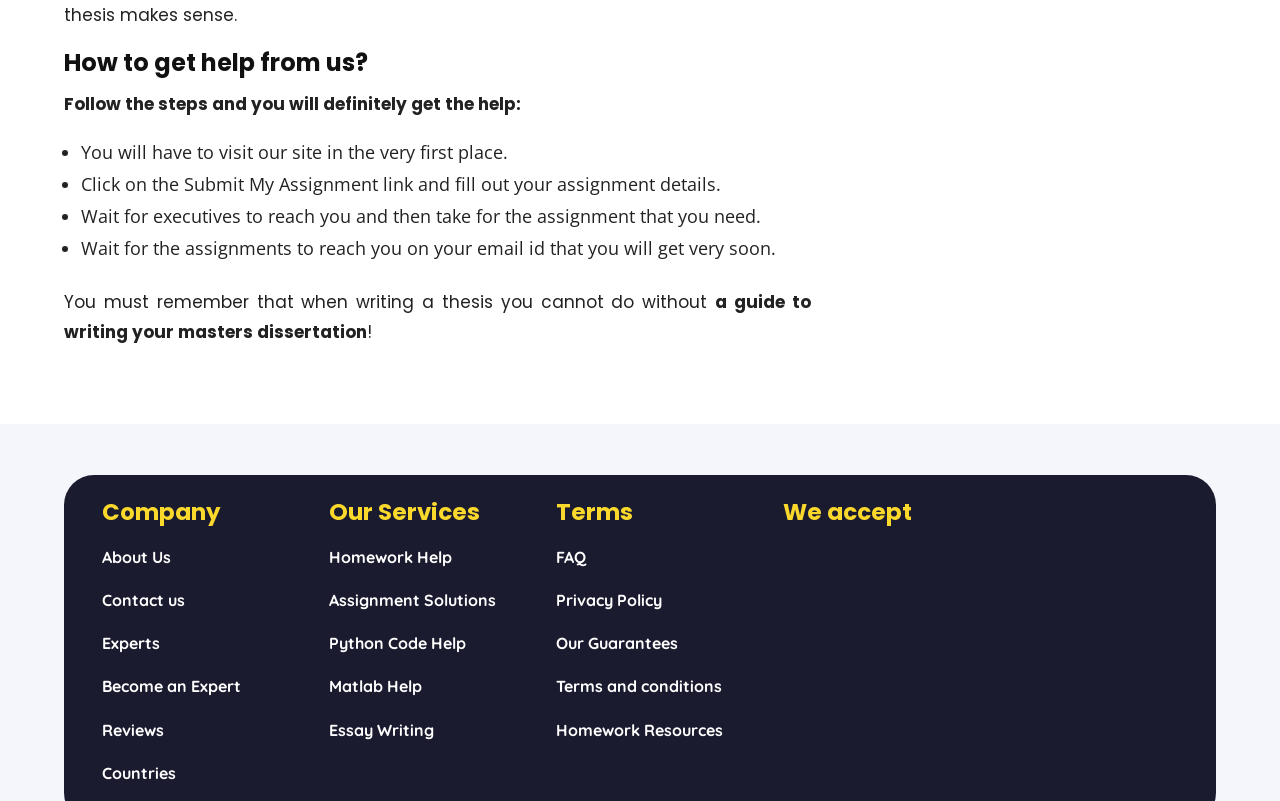Using the elements shown in the image, answer the question comprehensively: What type of services does this website offer?

This website offers various services, including Homework Help, Assignment Solutions, Python Code Help, Matlab Help, Essay Writing, and more, as listed under the 'Our Services' section.